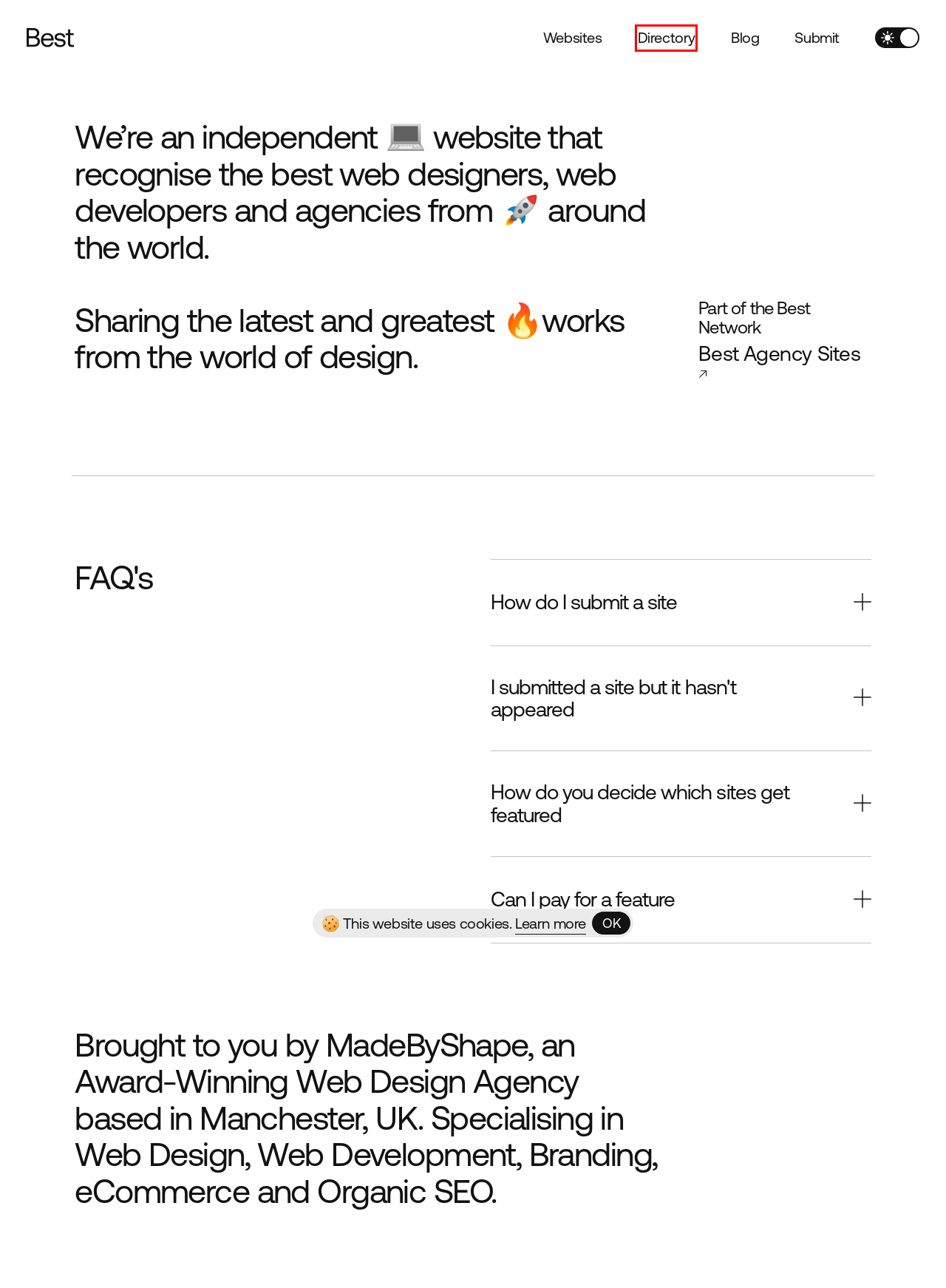Given a webpage screenshot featuring a red rectangle around a UI element, please determine the best description for the new webpage that appears after the element within the bounding box is clicked. The options are:
A. Best Agency Sites | Submit
B. Best Product Sites | Web Design Inspiration
C. Best Agency Sites | Web Design Inspiration
D. Web Design Manchester | Web Design Agency | MadeByShape
E. Best Agency Sites | Directory
F. Best Agency Sites | Blog
G. Best Agency Sites | Contact
H. Best Agency Sites | Privacy Policy

E